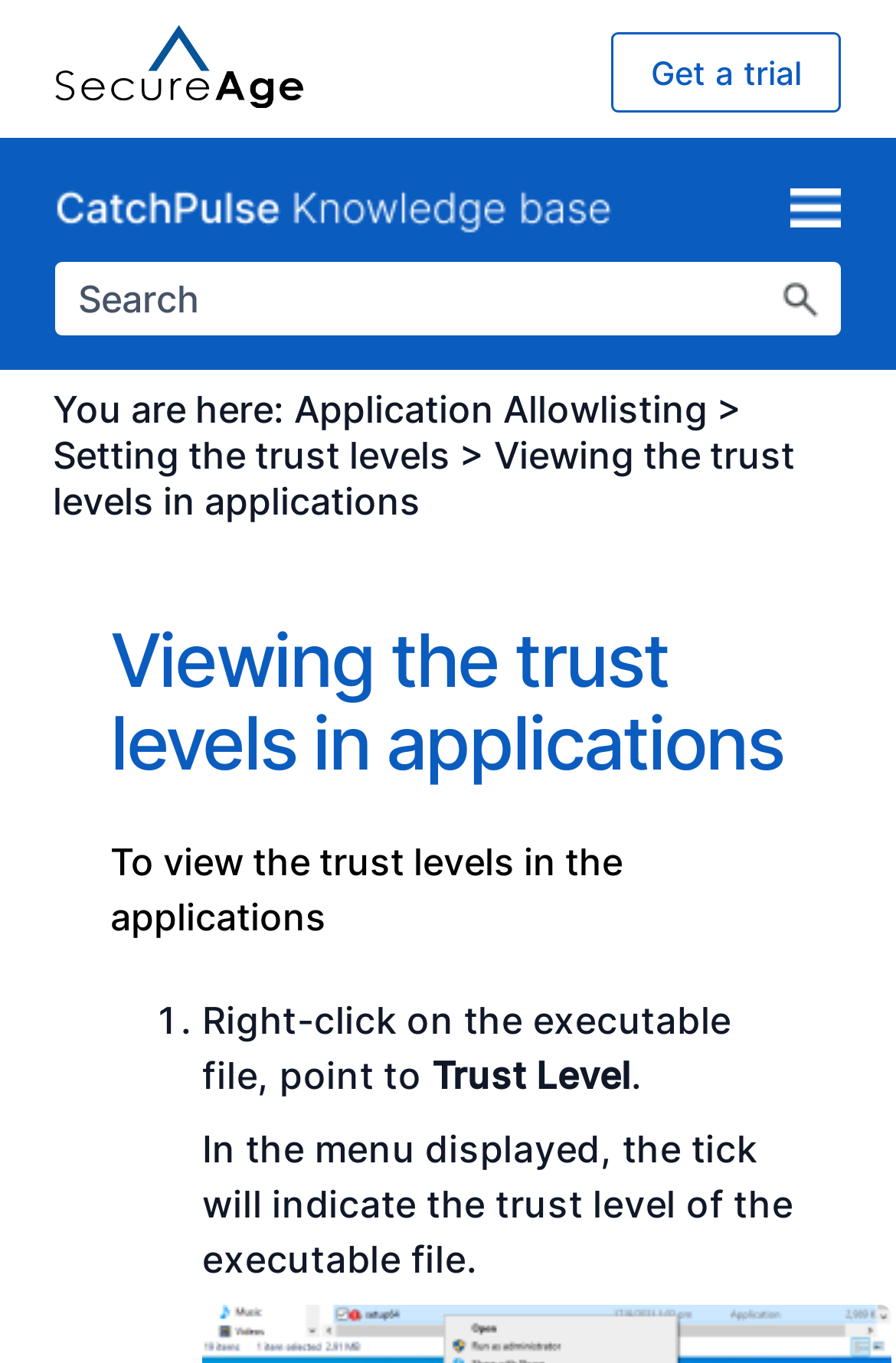Provide a brief response to the question below using a single word or phrase: 
What is the current page in the breadcrumb navigation?

Setting the trust levels